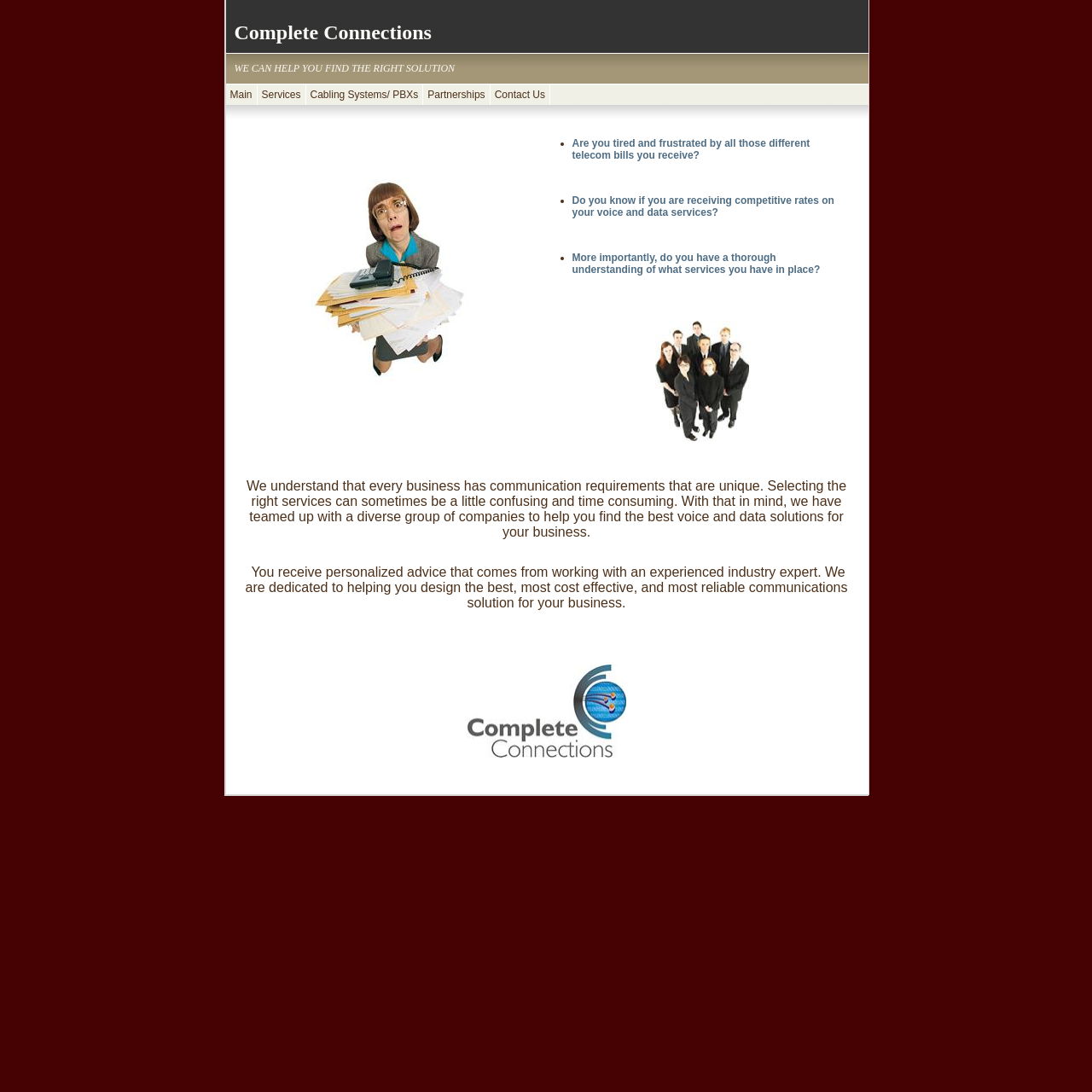Locate the UI element described as follows: "Cabling Systems/ PBXs". Return the bounding box coordinates as four float numbers between 0 and 1 in the order [left, top, right, bottom].

[0.28, 0.077, 0.388, 0.096]